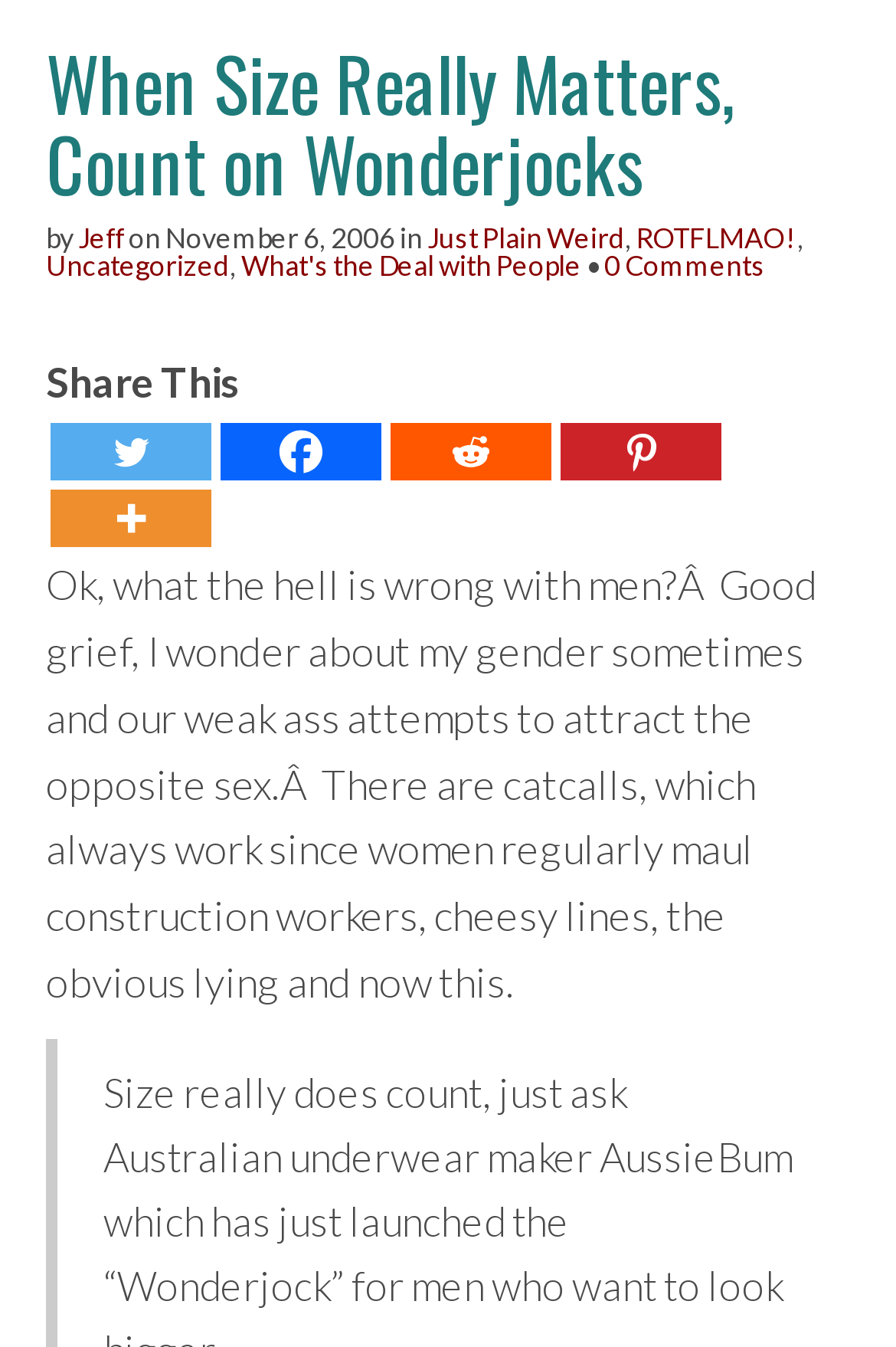Given the element description Just Plain Weird, specify the bounding box coordinates of the corresponding UI element in the format (top-left x, top-left y, bottom-right x, bottom-right y). All values must be between 0 and 1.

[0.477, 0.164, 0.697, 0.19]